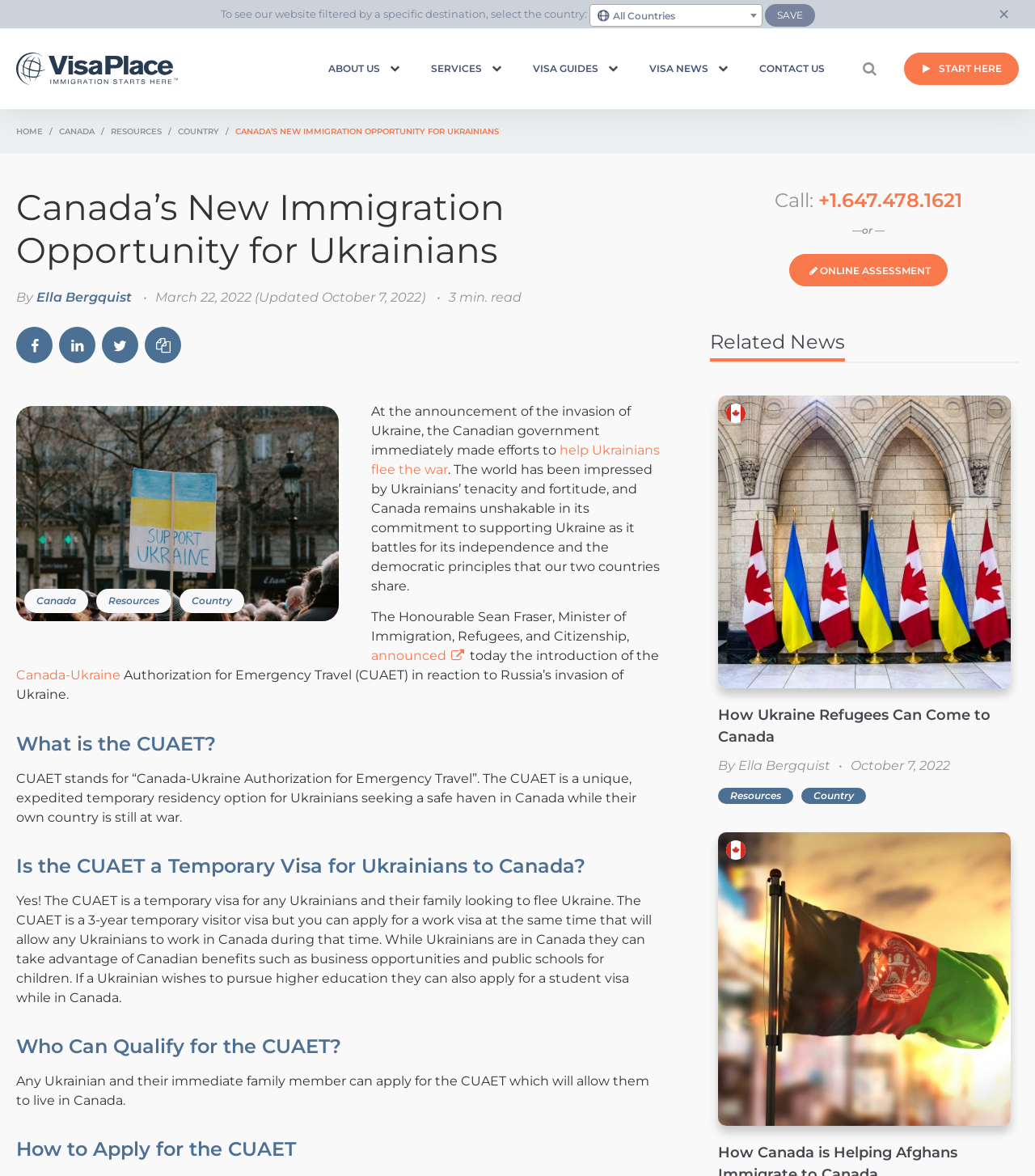What is the name of the immigration pathway?
Please interpret the details in the image and answer the question thoroughly.

The name of the immigration pathway is mentioned in the heading 'Canada’s New Immigration Opportunity for Ukrainians' and also in the text 'The Honourable Sean Fraser, Minister of Immigration, Refugees, and Citizenship, announced today the introduction of the Canada-Ukraine Authorization for Emergency Travel (CUAET) in reaction to Russia’s invasion of Ukraine.'